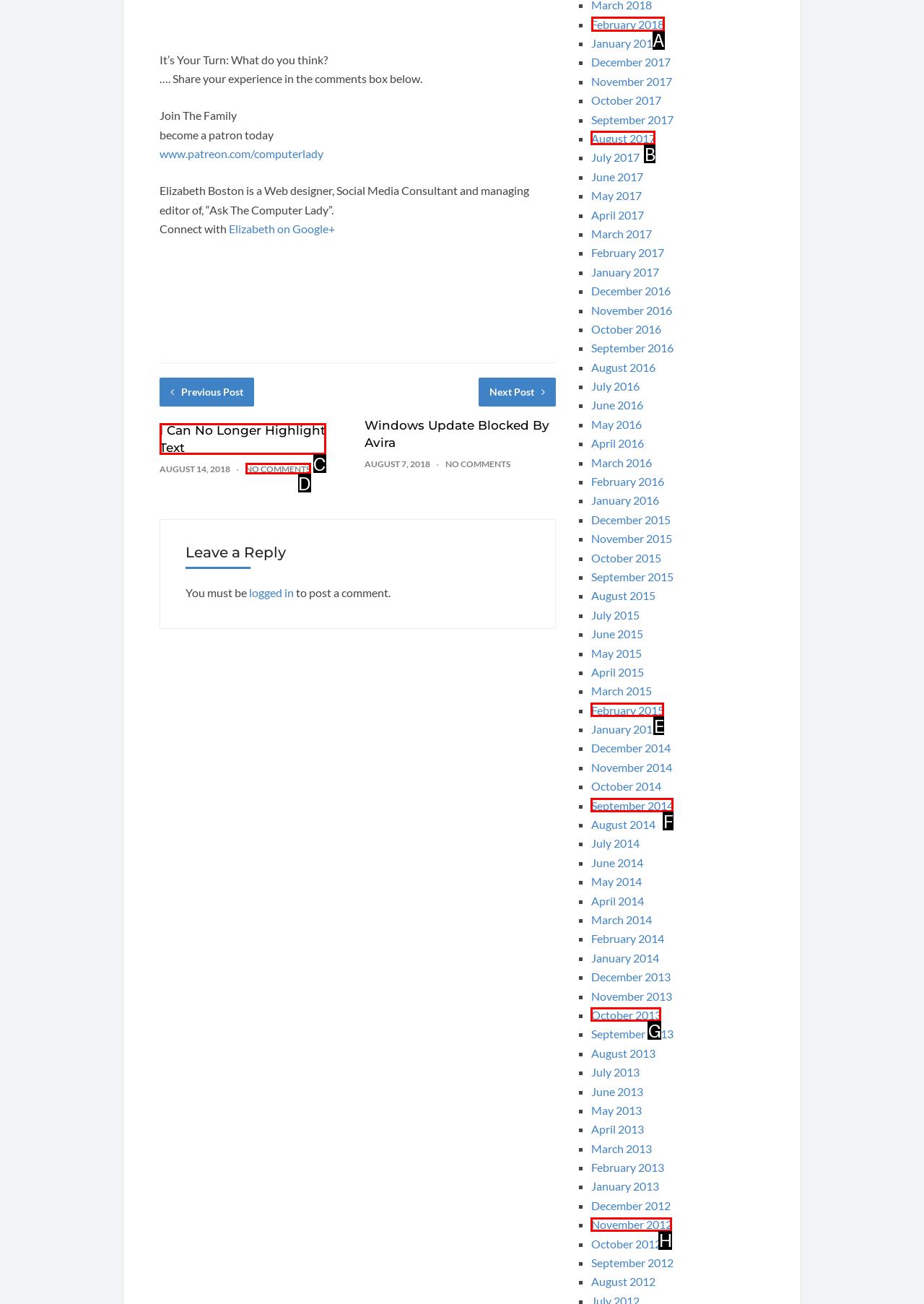Identify the correct HTML element to click to accomplish this task: Click on 'February 2018'
Respond with the letter corresponding to the correct choice.

A